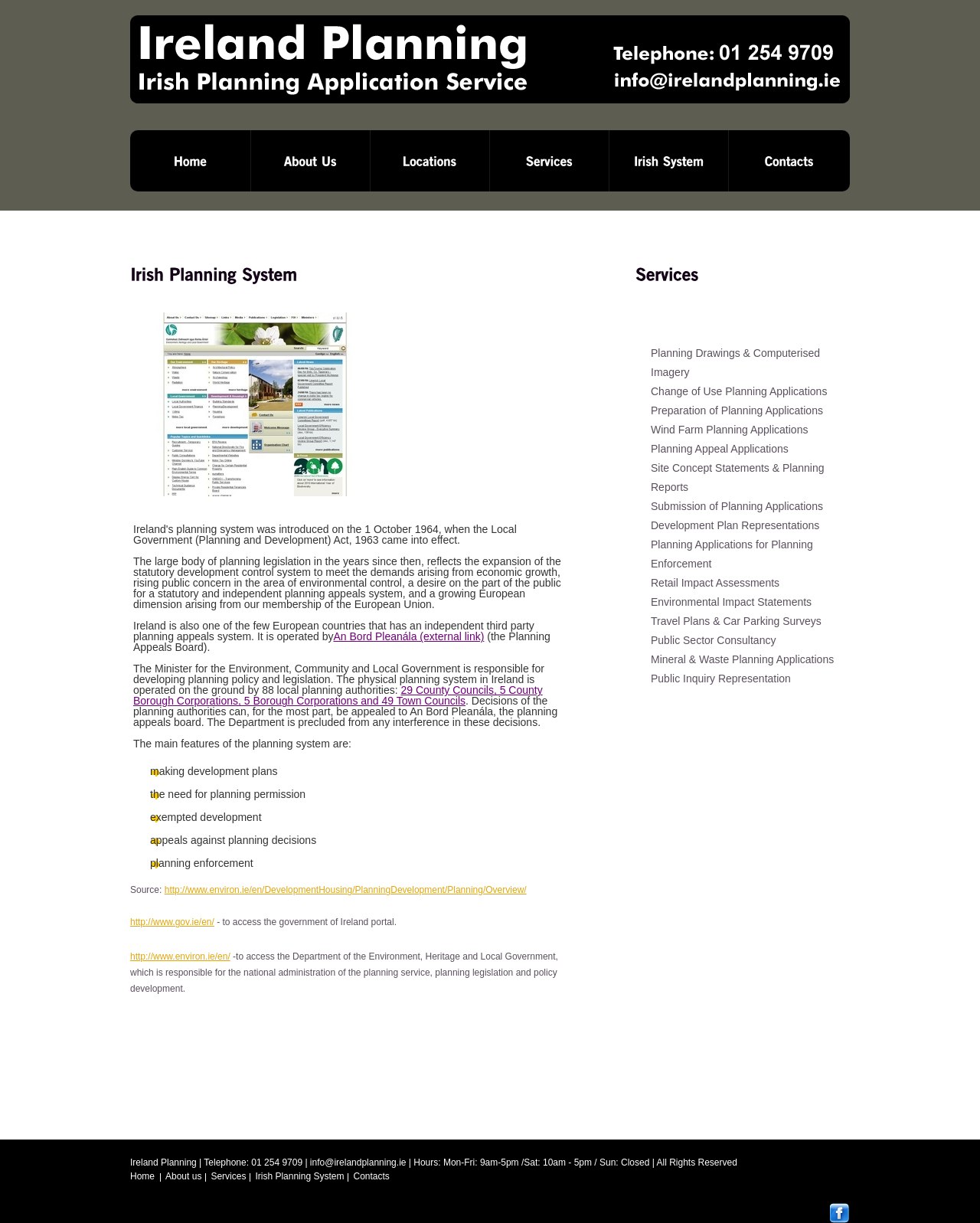Please examine the image and answer the question with a detailed explanation:
How many local planning authorities are there in Ireland?

The answer can be found in the paragraph that describes the physical planning system in Ireland. The text states 'The physical planning system in Ireland is operated on the ground by 88 local planning authorities...' This indicates that there are 88 local planning authorities in Ireland.